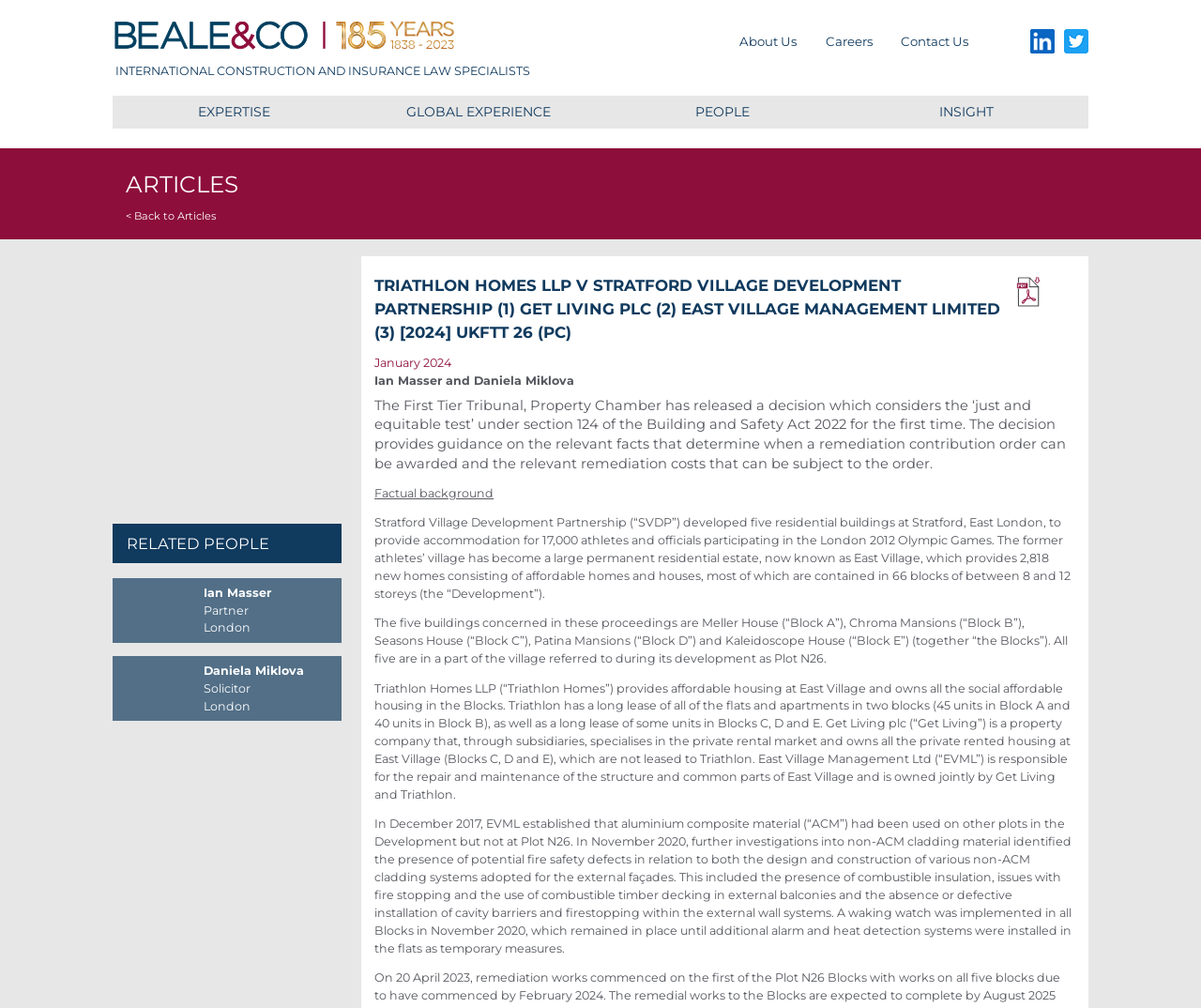What is the name of the development partnership? Analyze the screenshot and reply with just one word or a short phrase.

Stratford Village Development Partnership